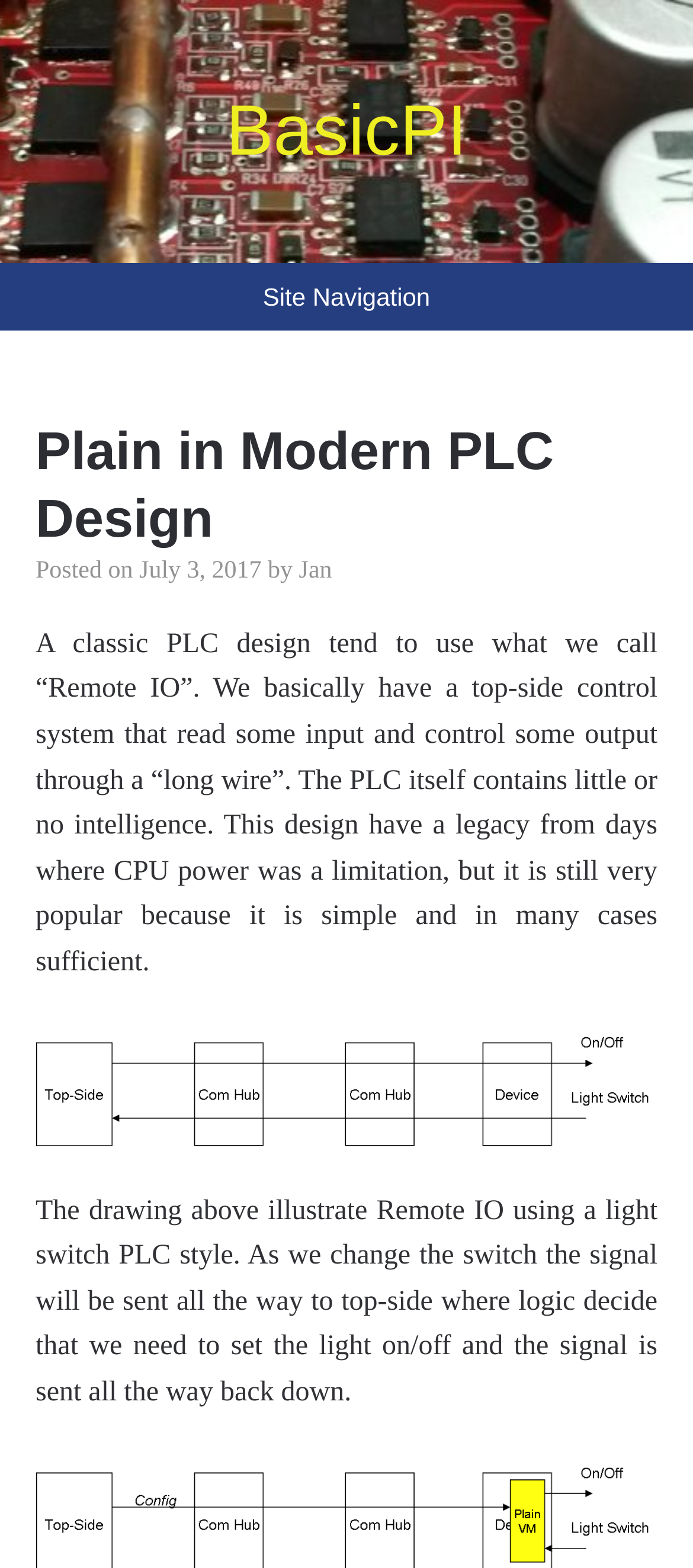Refer to the image and provide an in-depth answer to the question: 
What is the author's name?

I found the author's name by looking at the text 'by' followed by a link 'Jan' which indicates the author's name.